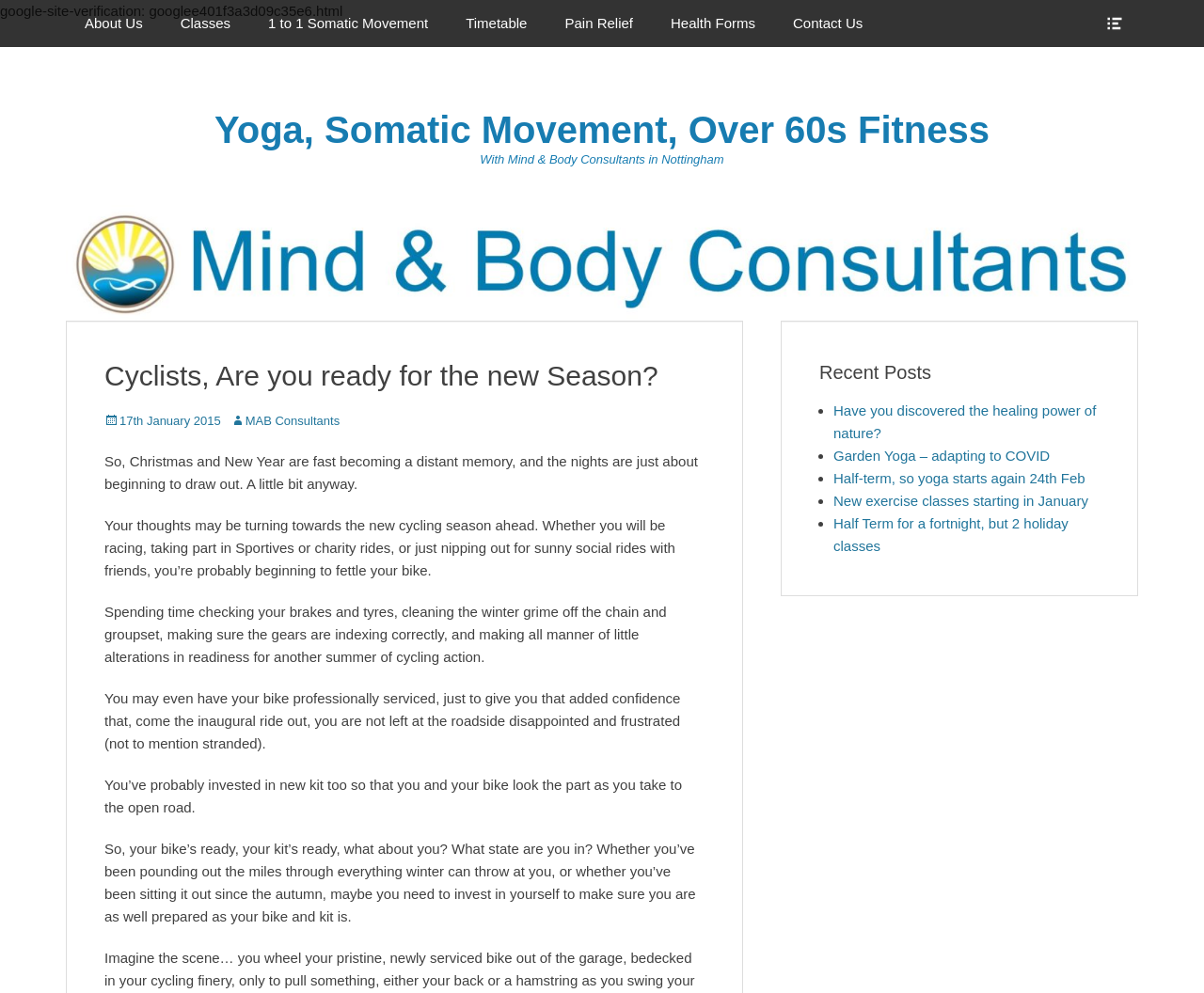What is the topic of the blog post on the webpage?
Please provide an in-depth and detailed response to the question.

I inferred the topic of the blog post by reading the heading 'Cyclists, Are you ready for the new Season?' and the subsequent paragraphs, which discuss cyclists preparing their bikes and themselves for the new season.